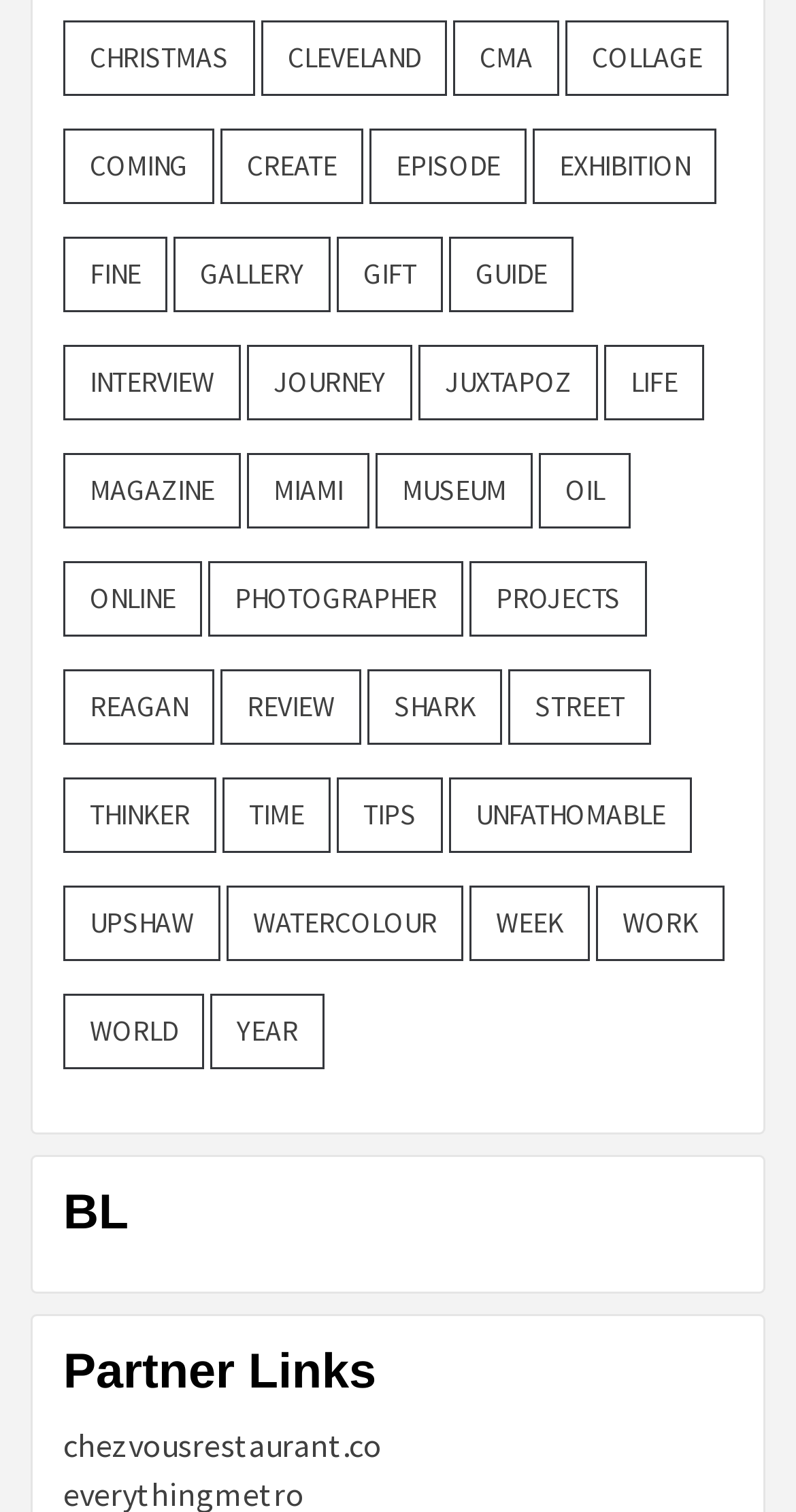How many items are in the 'Juxtapoz' category?
Refer to the image and answer the question using a single word or phrase.

26